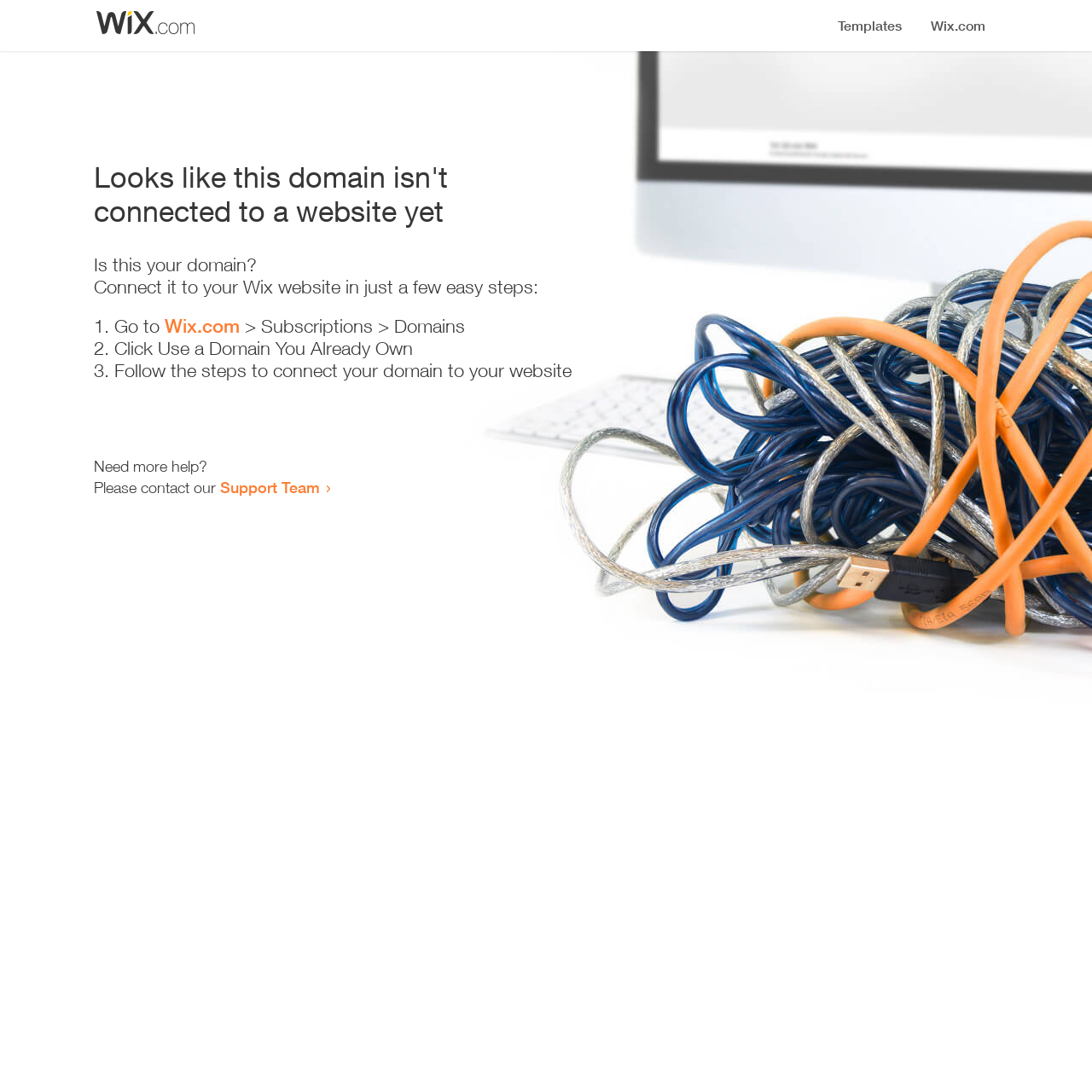What do I need to do to connect my domain?
Can you provide a detailed and comprehensive answer to the question?

The webpage provides a list of steps to connect the domain, and the third step is to 'Follow the steps to connect your domain to your website', indicating that users need to follow these steps to connect their domain.